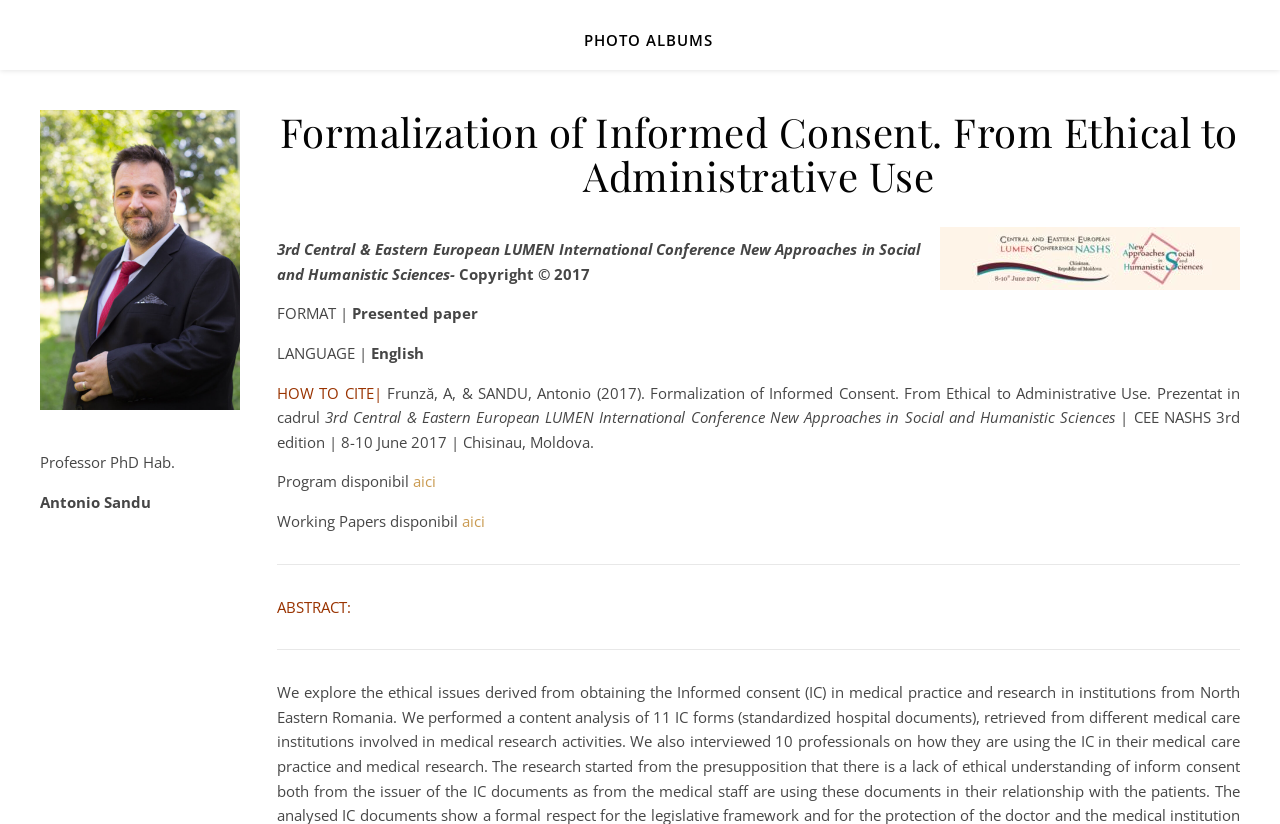Identify the bounding box coordinates for the UI element described as: "aici".

[0.323, 0.572, 0.341, 0.596]